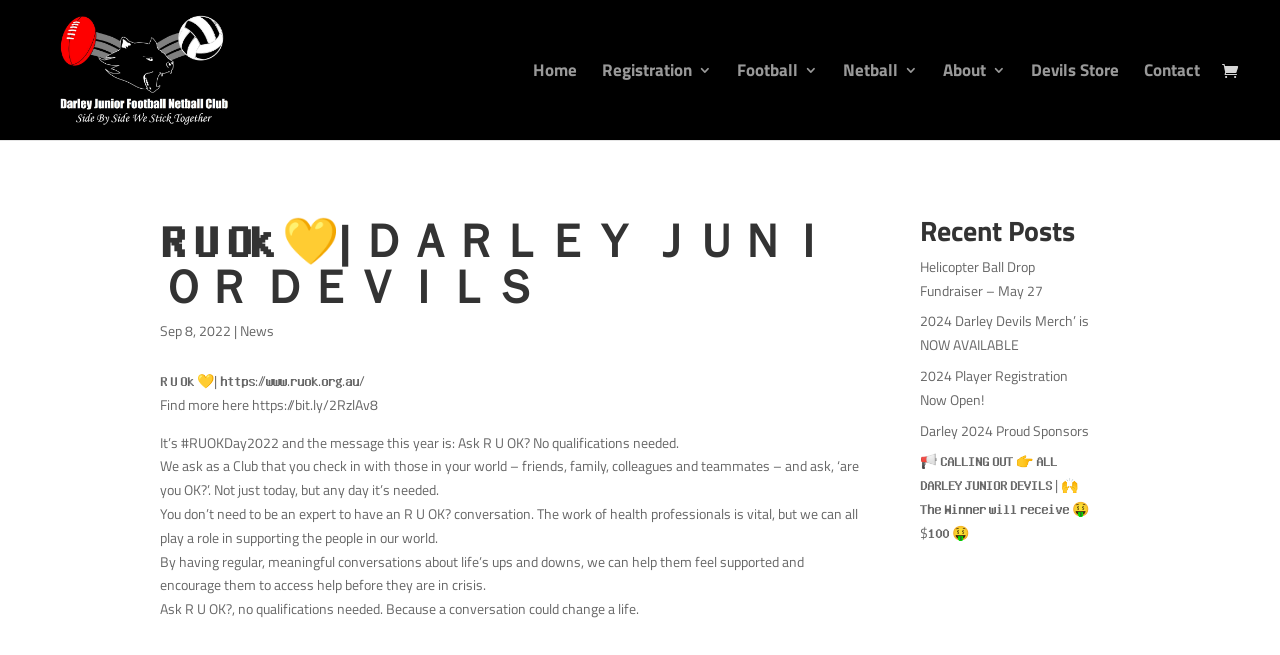Answer with a single word or phrase: 
What is the date mentioned on the webpage?

Sep 8, 2022